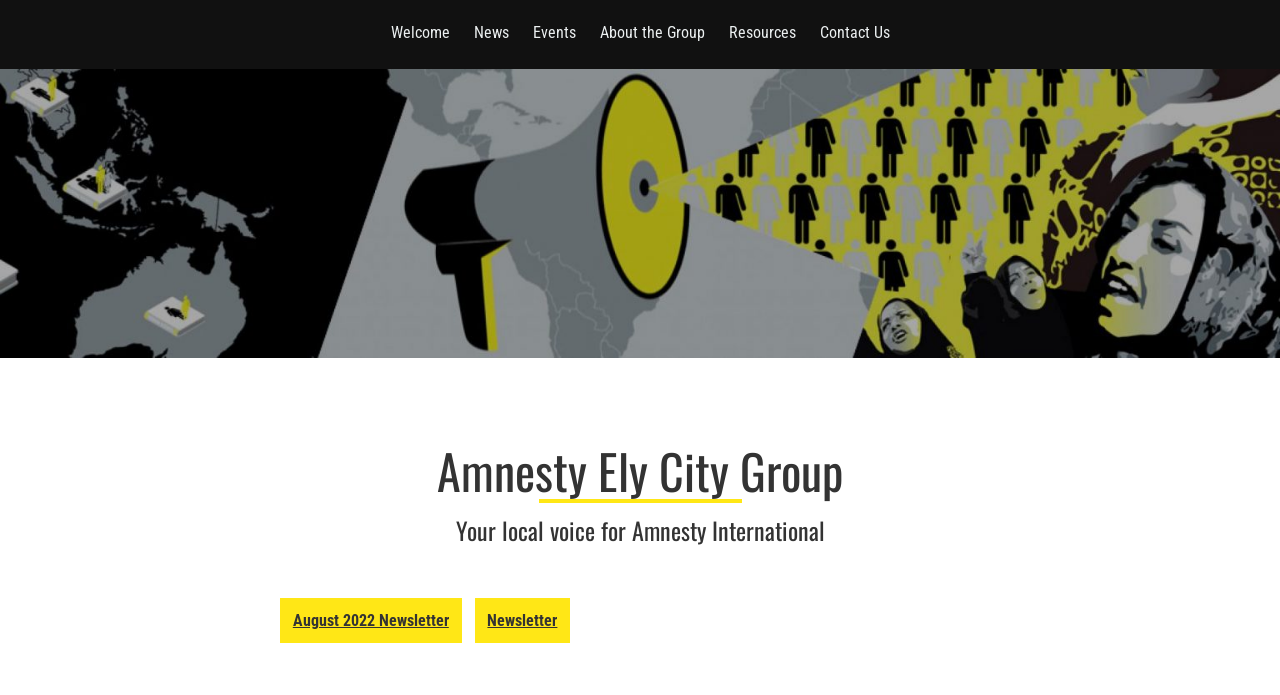How many main menu items are there?
Carefully analyze the image and provide a detailed answer to the question.

I counted the number of links under the 'Main menu' navigation element, which are 'Welcome', 'News', 'Events', 'About the Group', 'Resources', and 'Contact Us', totaling 6 main menu items.